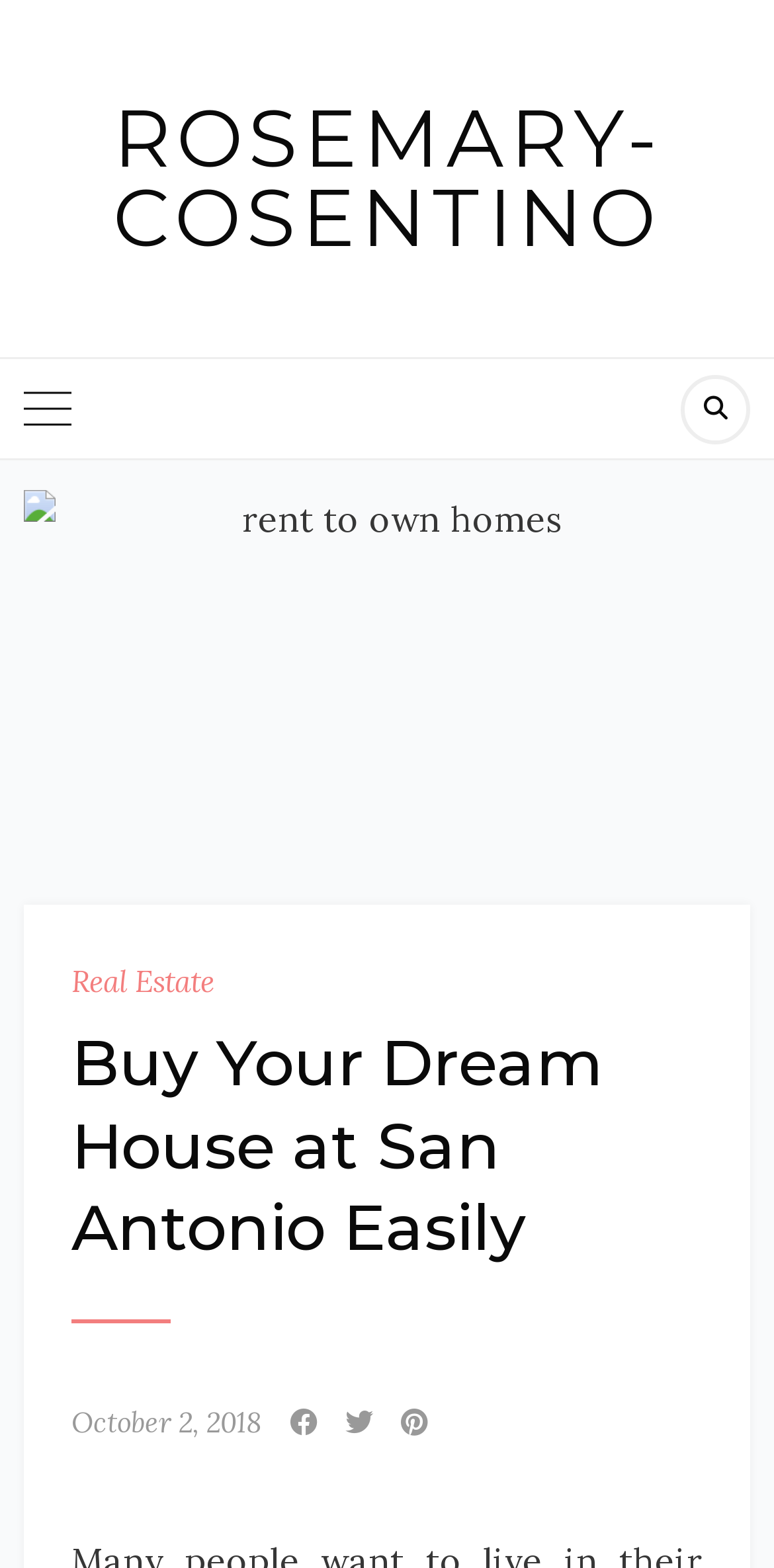What is the principal heading displayed on the webpage?

Buy Your Dream House at San Antonio Easily